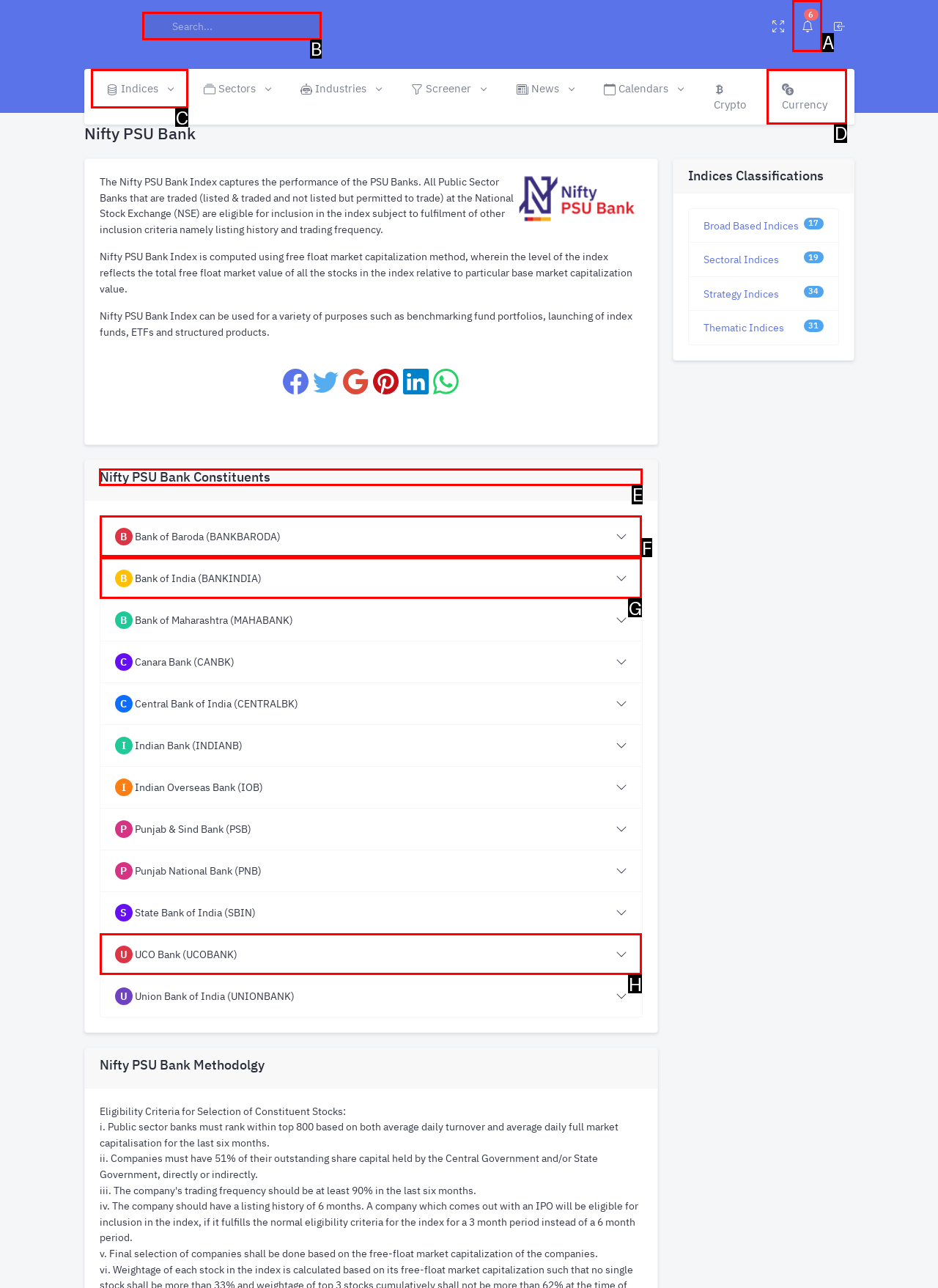Please indicate which HTML element to click in order to fulfill the following task: Enter your name in the 'Your Name' field Respond with the letter of the chosen option.

None